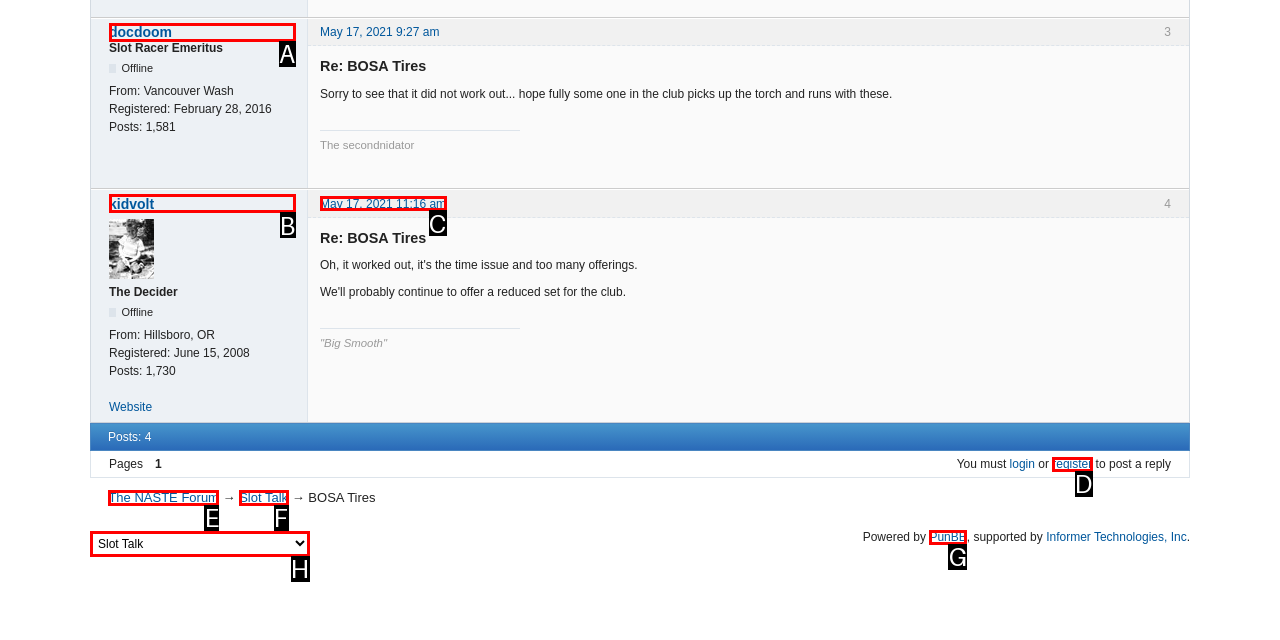Using the provided description: May 17, 2021 11:16 am, select the most fitting option and return its letter directly from the choices.

C